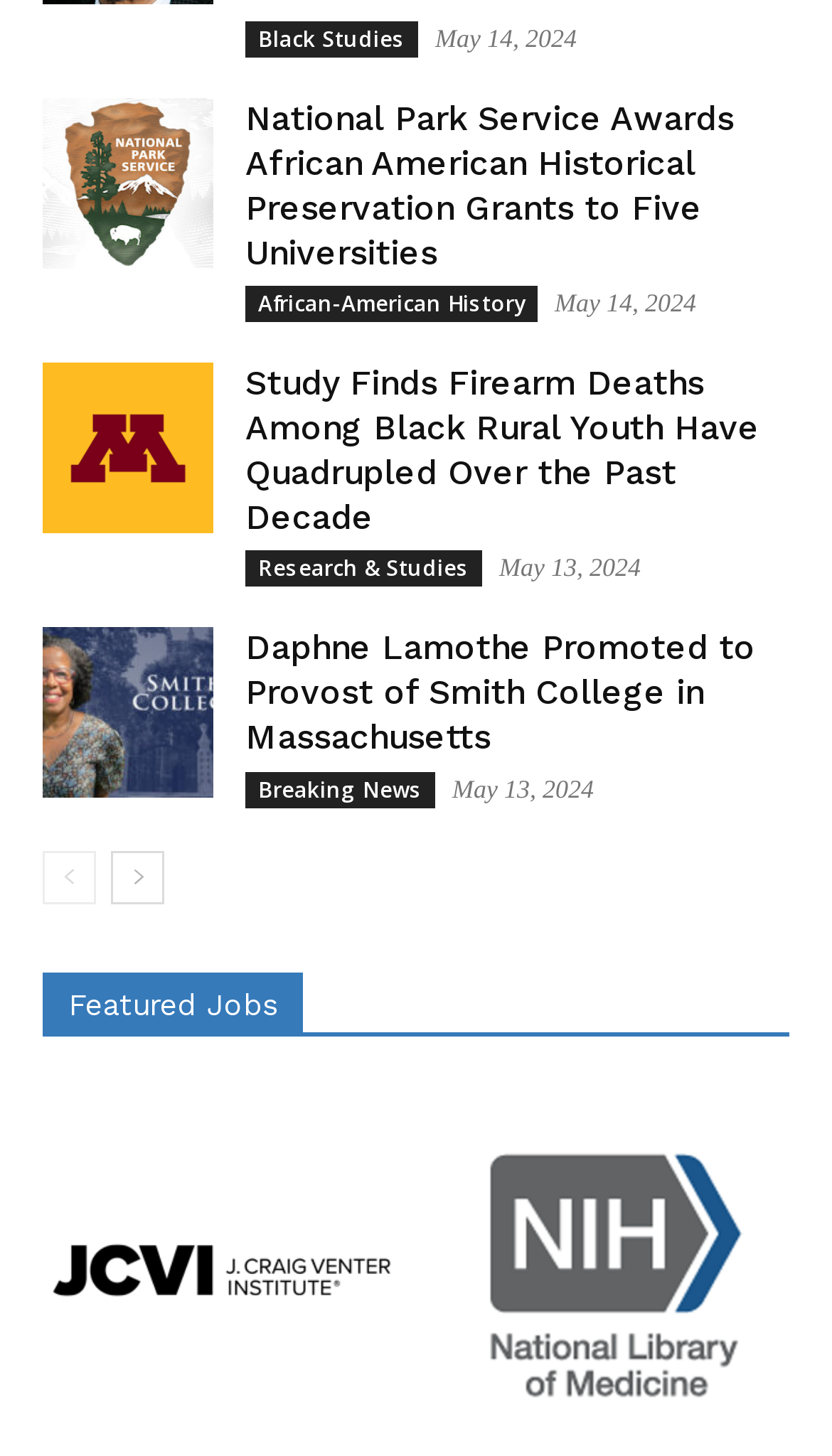Locate the bounding box of the UI element based on this description: "Research & Studies". Provide four float numbers between 0 and 1 as [left, top, right, bottom].

[0.295, 0.379, 0.579, 0.404]